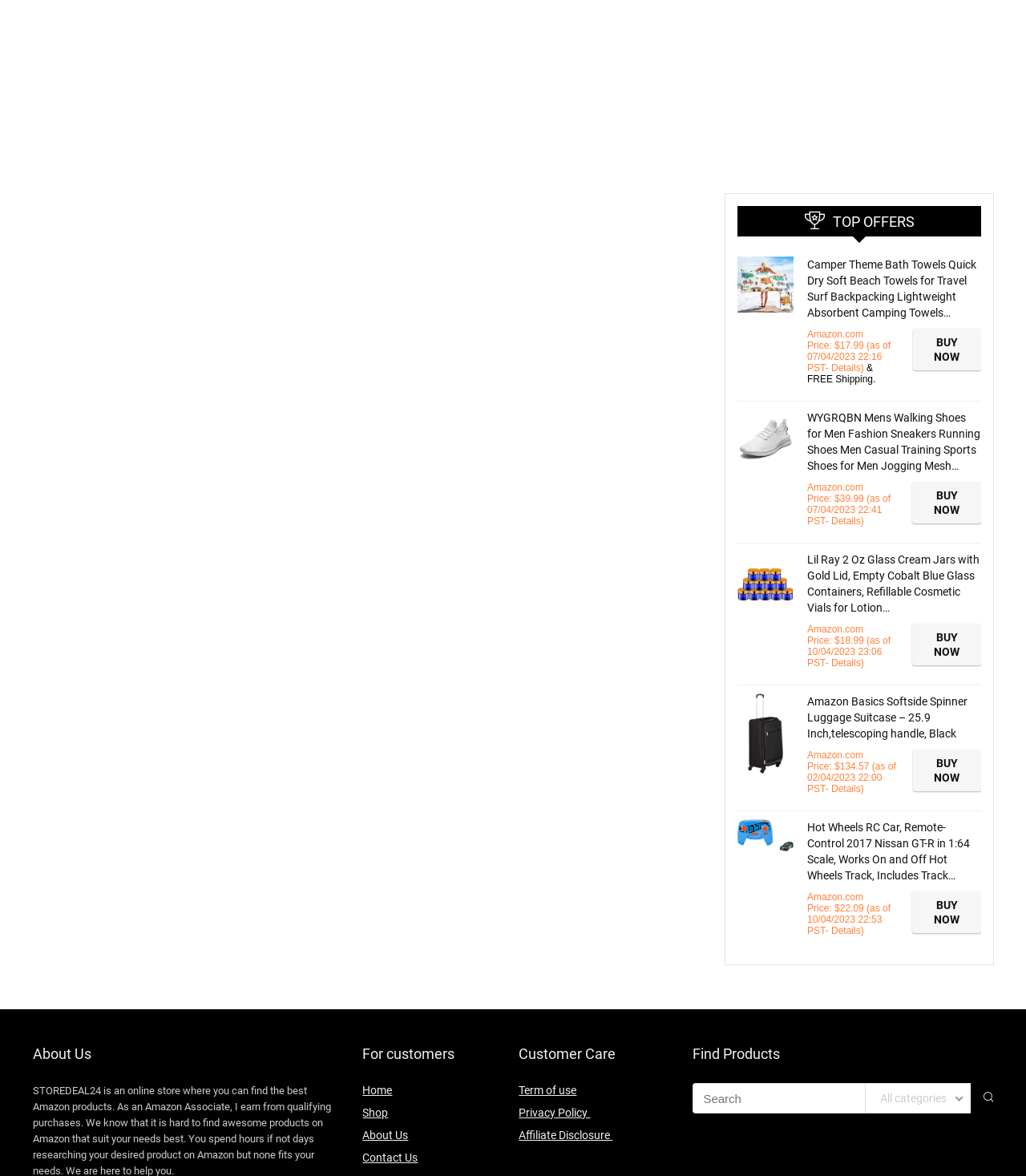Please specify the bounding box coordinates of the clickable region necessary for completing the following instruction: "Buy Camper Theme Bath Towels". The coordinates must consist of four float numbers between 0 and 1, i.e., [left, top, right, bottom].

[0.89, 0.279, 0.956, 0.315]